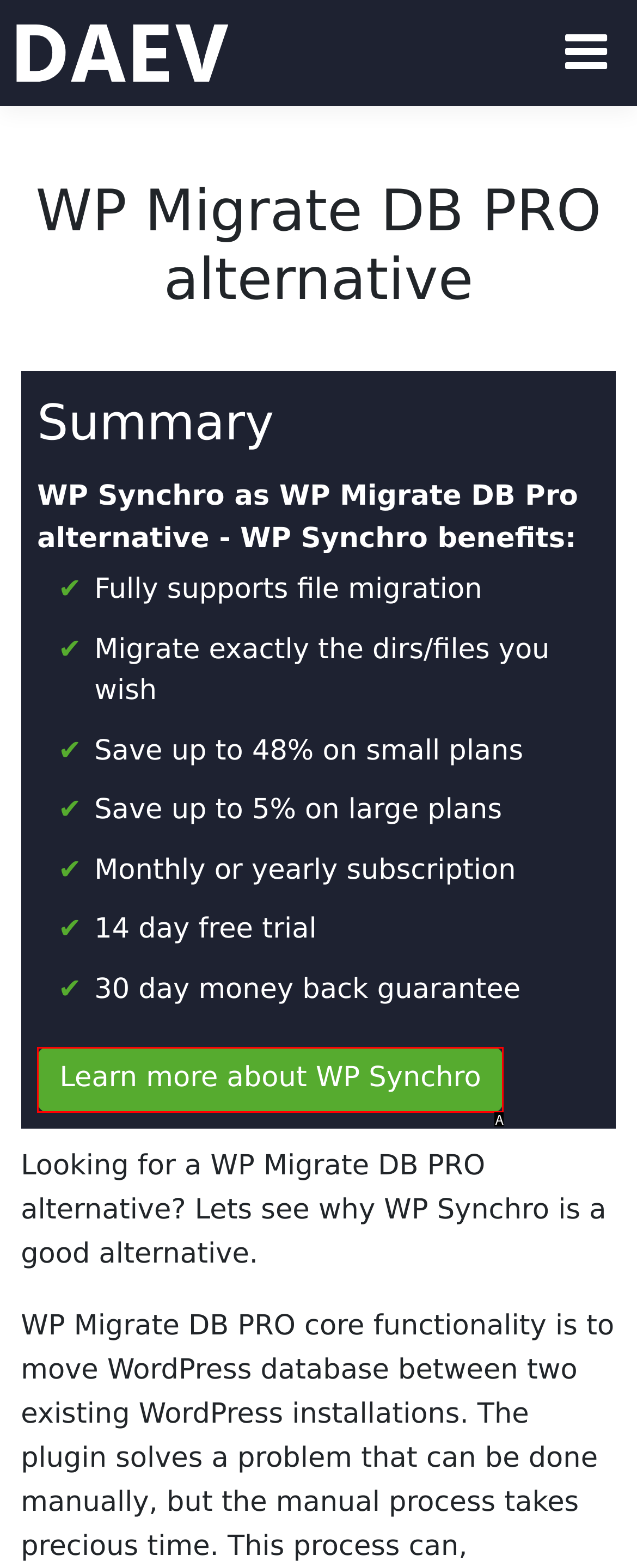From the given choices, determine which HTML element aligns with the description: Learn more about WP Synchro Respond with the letter of the appropriate option.

A